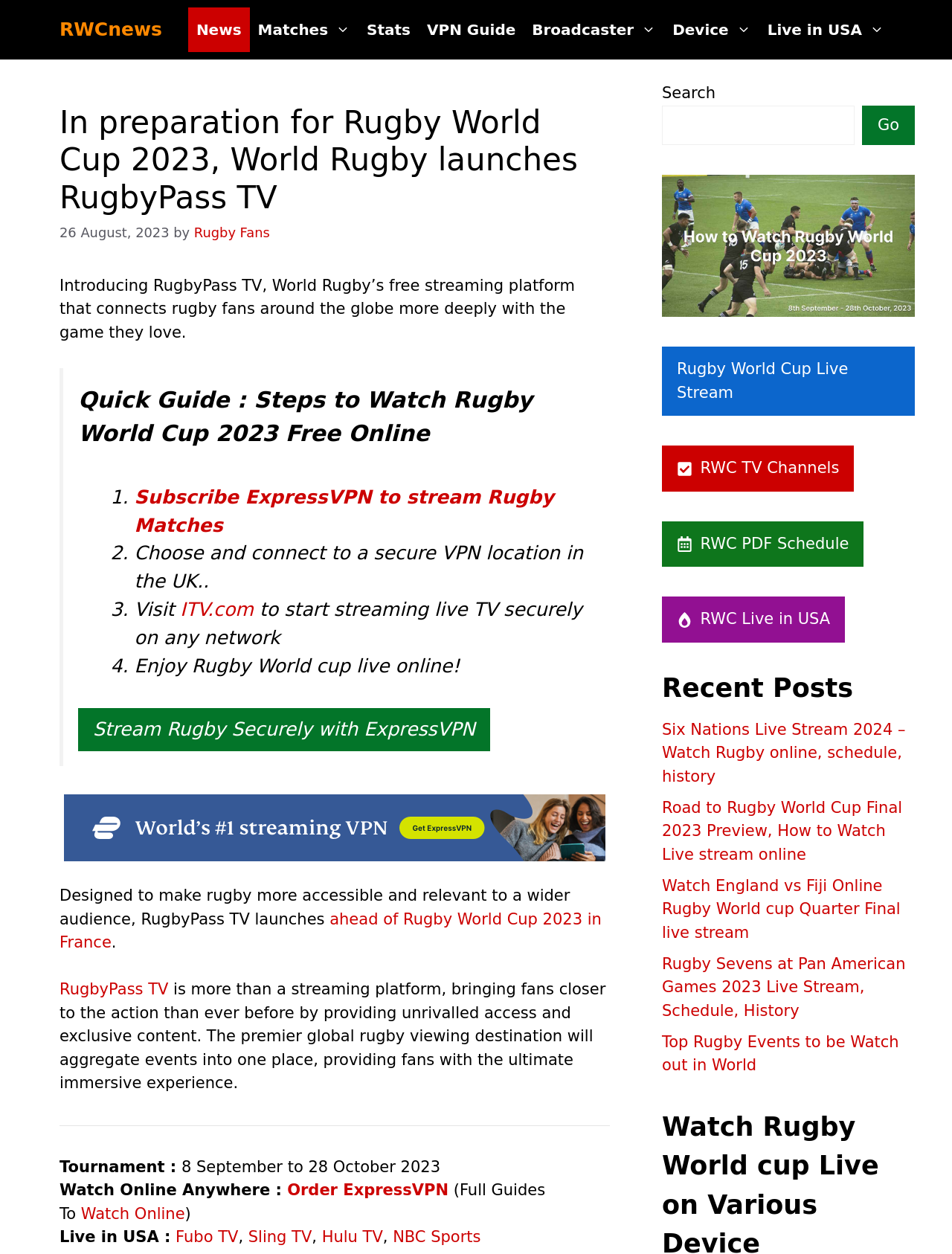Respond with a single word or phrase for the following question: 
What is the name of the VPN recommended for streaming Rugby World Cup?

ExpressVPN